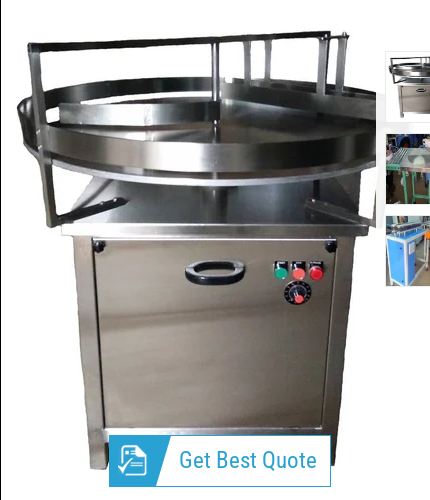Analyze the image and describe all key details you can observe.

The image showcases a Rotary Accumulator, a specialized equipment designed for packaging processes commonly used in industrial settings. This robust machine features a stainless steel construction, ensuring durability and ease of maintenance. It includes control buttons and a dial, allowing for user-friendly operation. The circular platform is designed to efficiently manage the flow of products during packaging.

Below the machine, there is a prominent button labeled "Get Best Quote," encouraging potential customers to inquire about pricing and availability easily. This Rotary Accumulator is part of a range of packaging solutions offered by the company, aimed at enhancing operational efficiency in various industries.